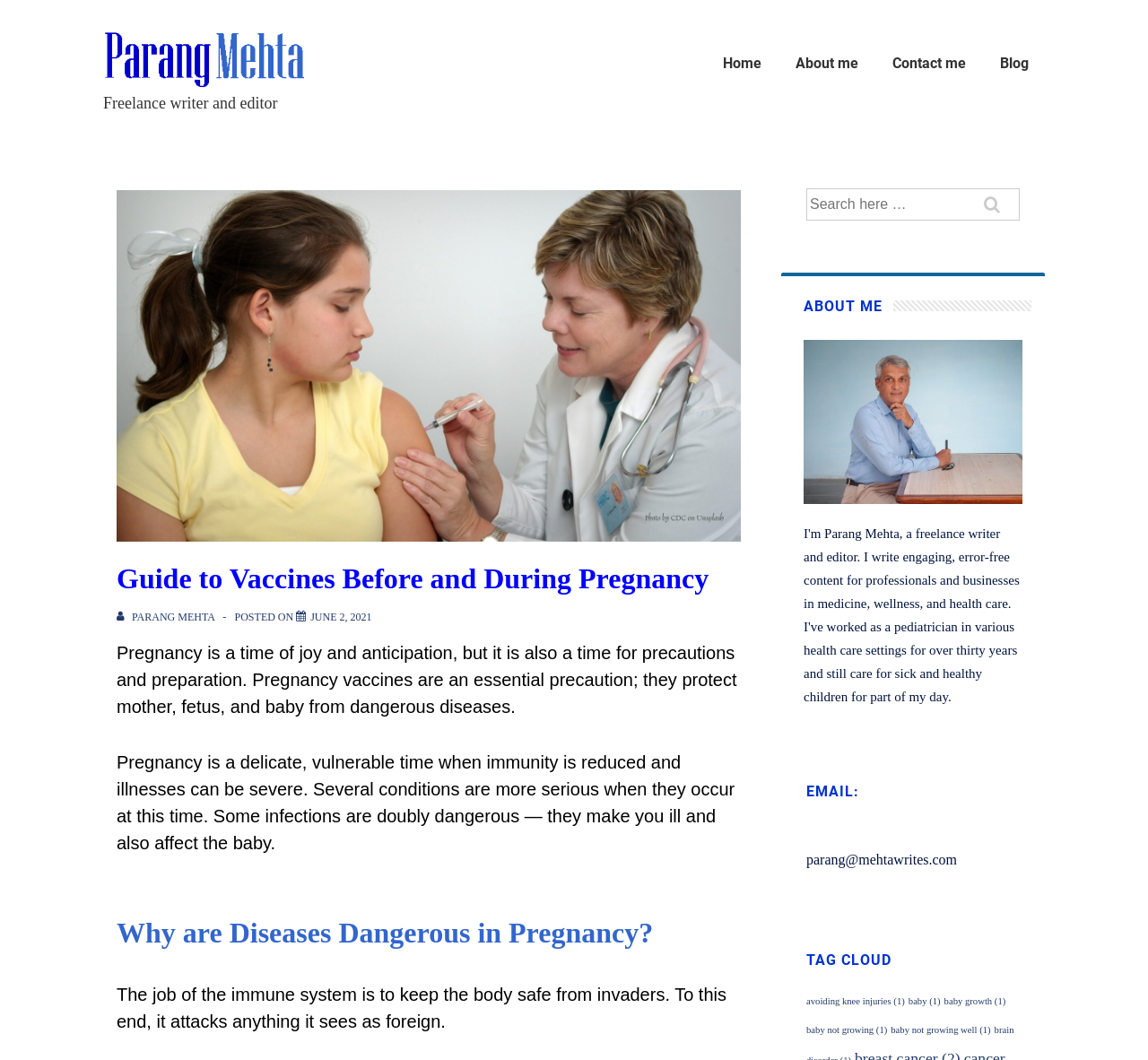Locate the bounding box coordinates of the element you need to click to accomplish the task described by this instruction: "Click on the 'Home' link".

[0.616, 0.04, 0.677, 0.08]